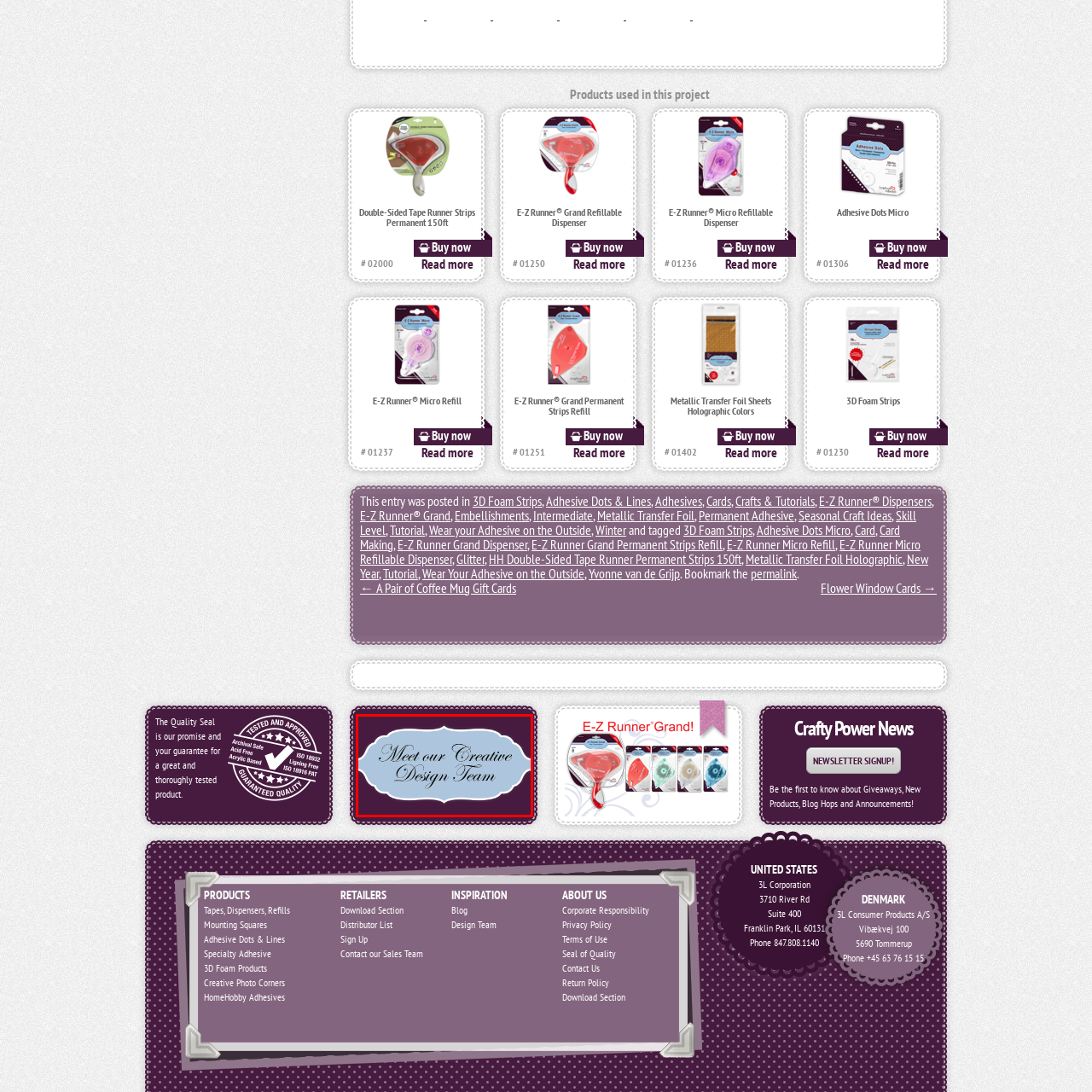What type of font is used for the text?
Review the image inside the red bounding box and give a detailed answer.

The caption describes the font as 'graceful scripted font', implying a elegant, cursive-like font style.